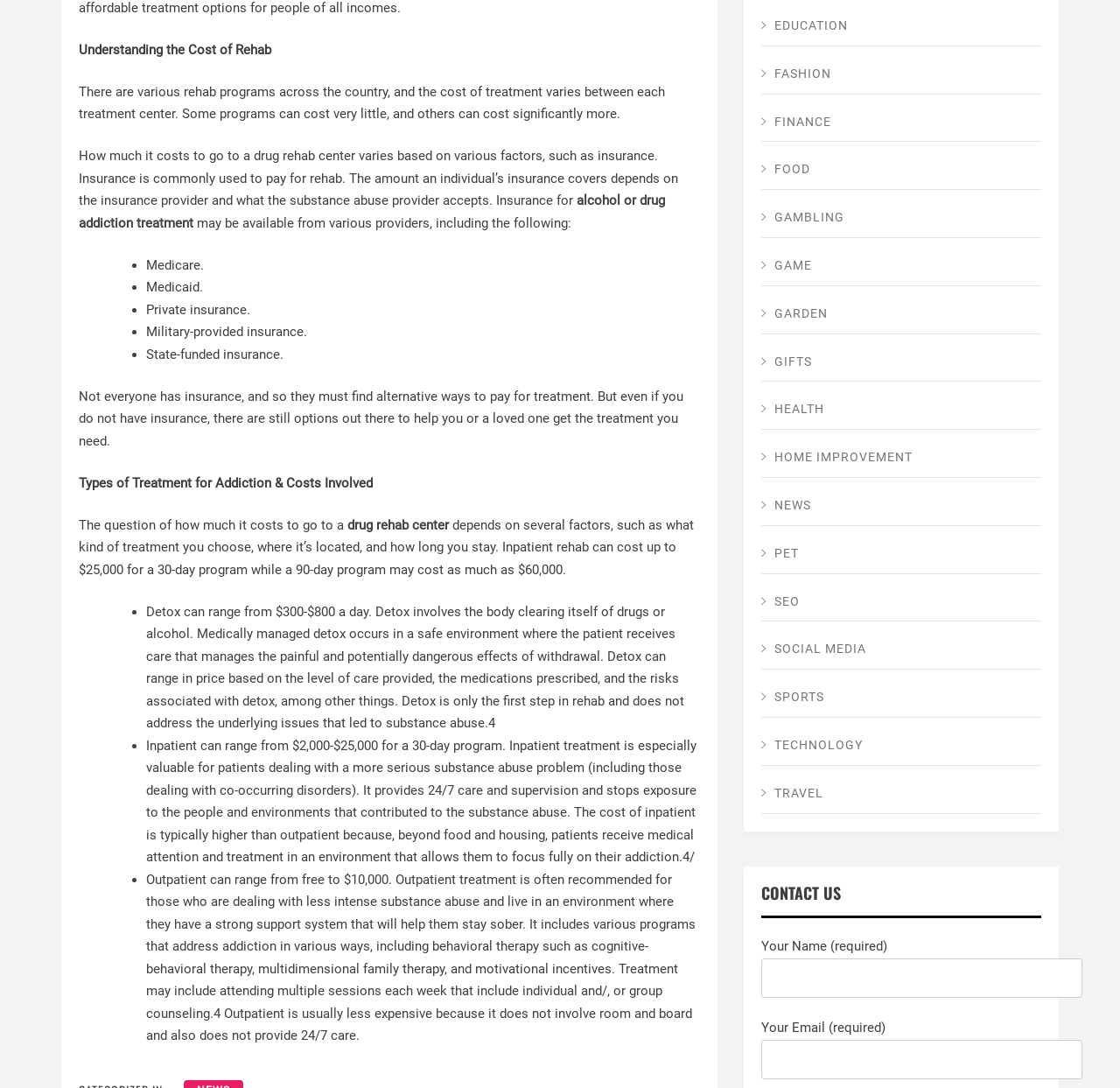What is the contact information section for?
Kindly offer a detailed explanation using the data available in the image.

The contact information section appears to be a form where users can input their name and email address, likely to get in touch with the website owners or to receive more information about rehab programs.